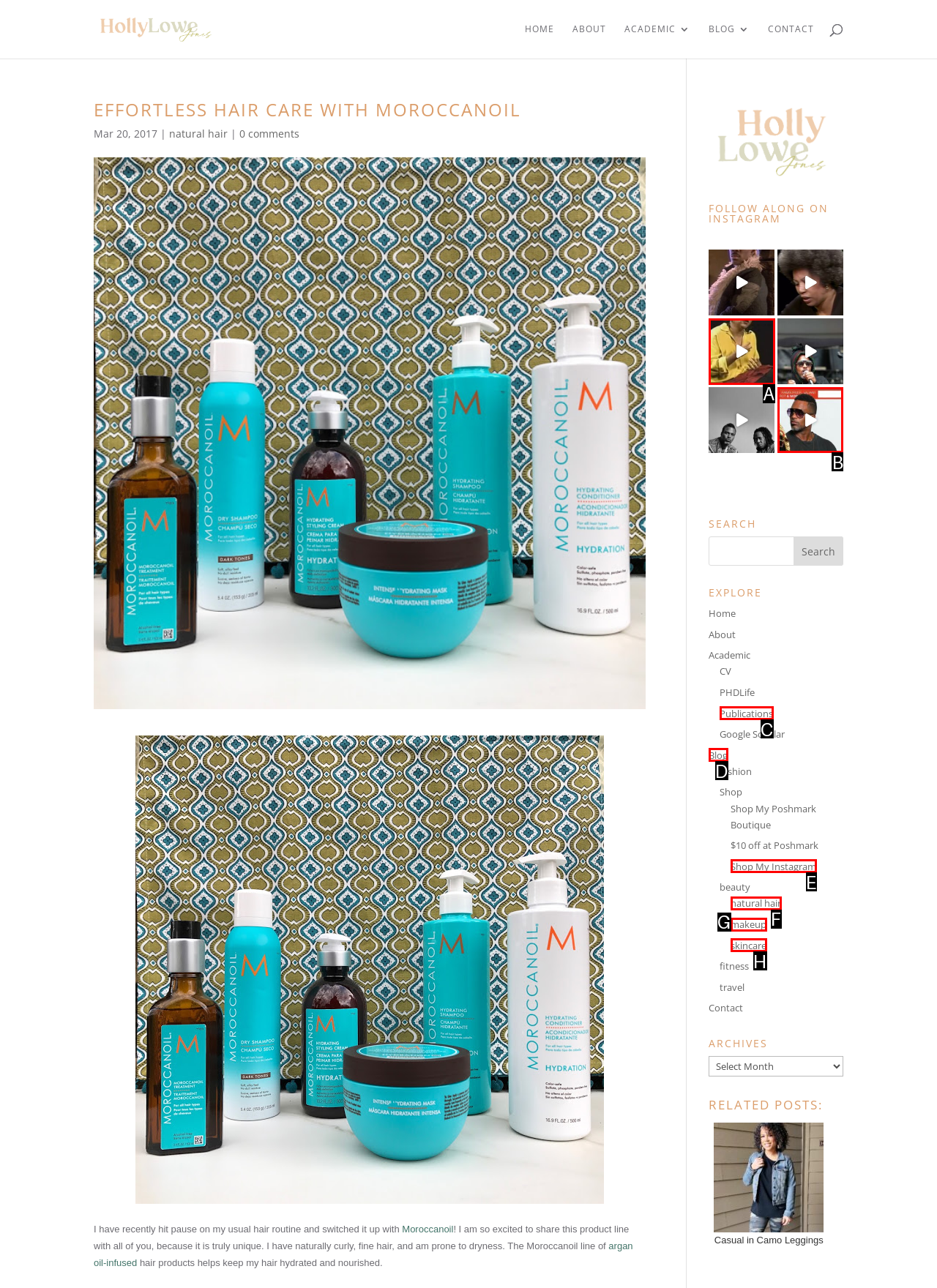Determine the HTML element that best matches this description: Shop My Instagram from the given choices. Respond with the corresponding letter.

E